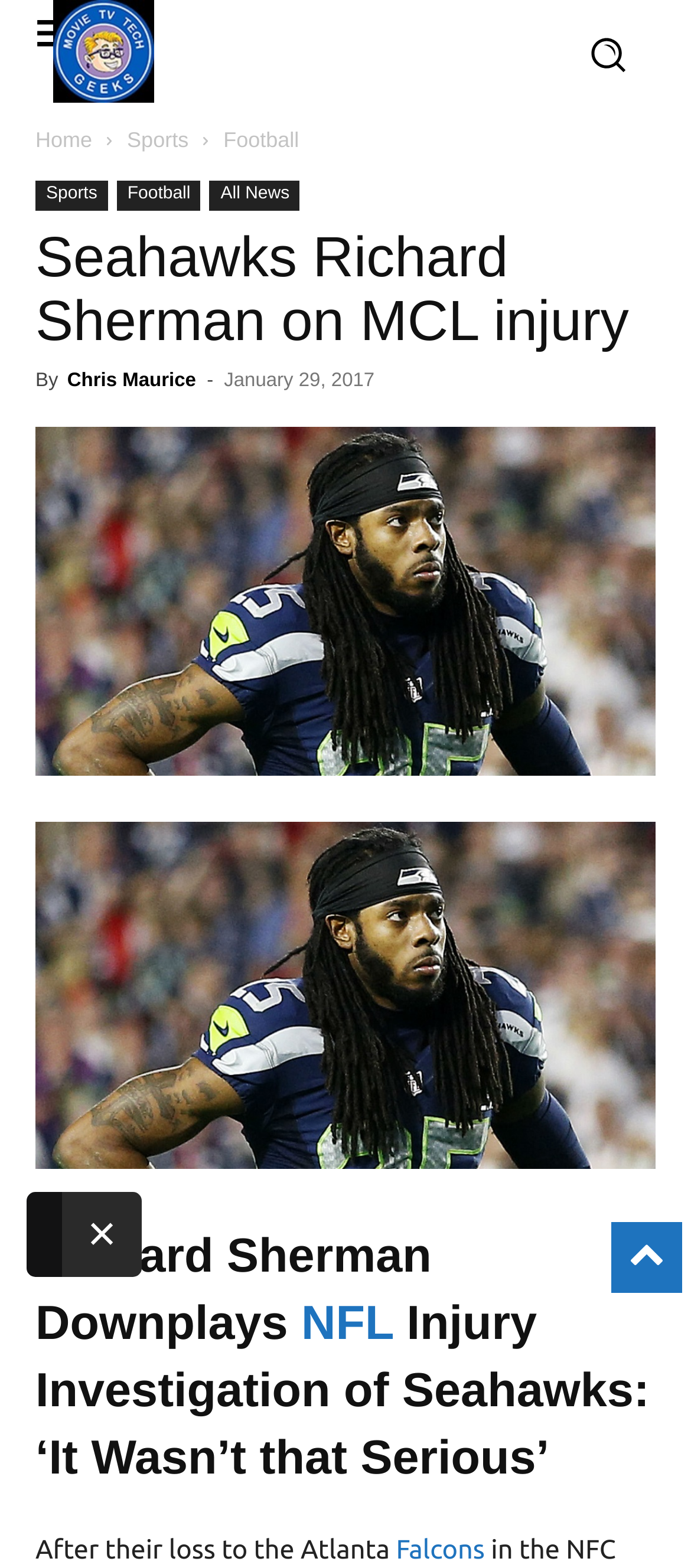Locate the bounding box coordinates of the clickable region to complete the following instruction: "Explore more auctions."

None